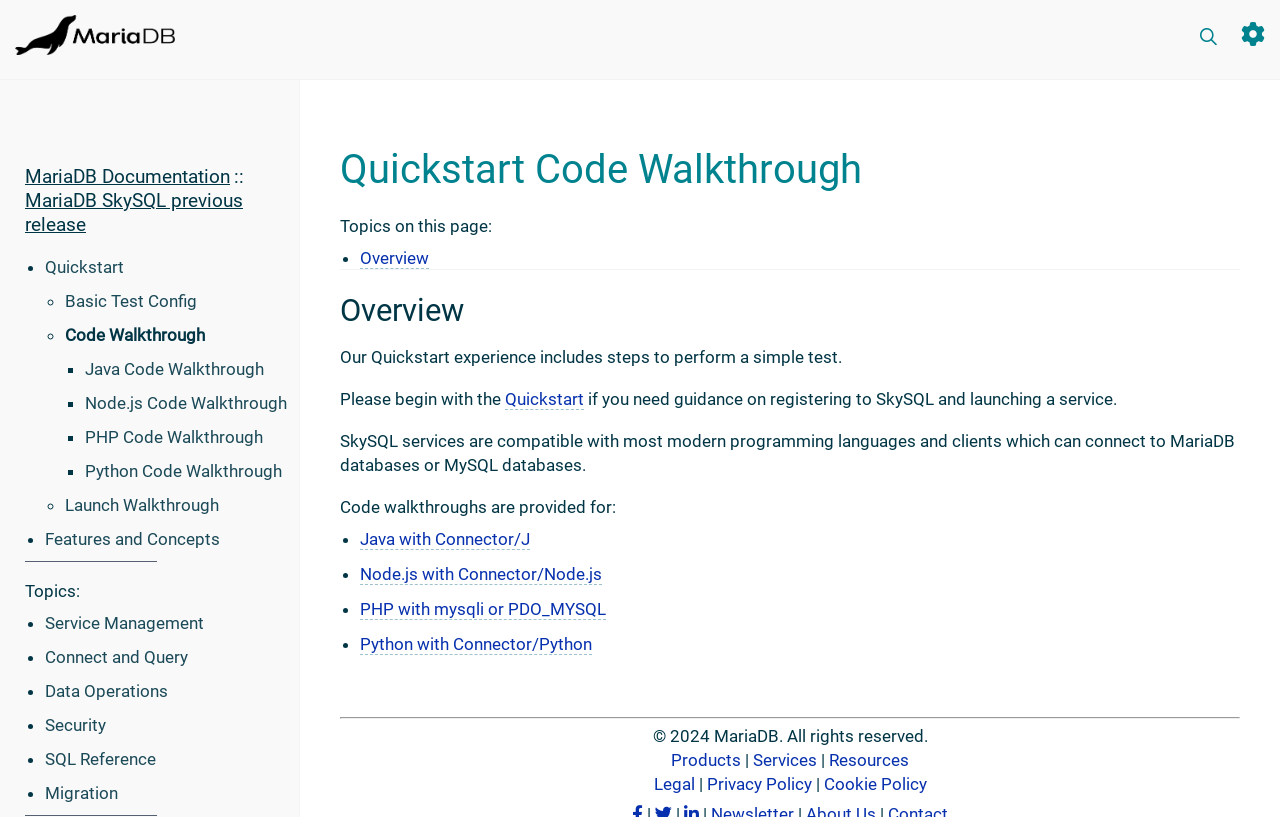Please find the bounding box coordinates of the element's region to be clicked to carry out this instruction: "Search for something".

[0.938, 0.033, 0.966, 0.058]